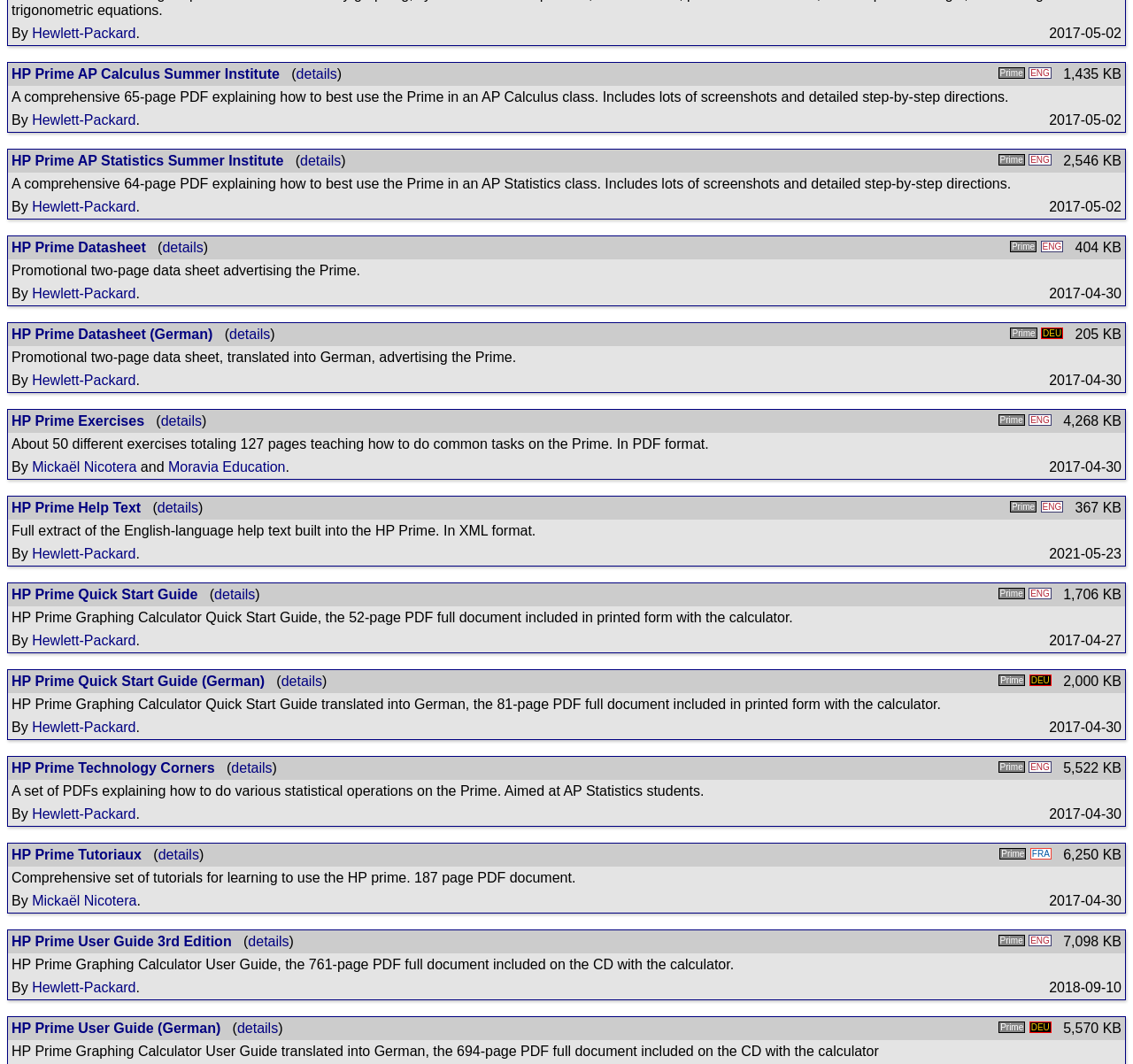Please determine the bounding box coordinates of the element's region to click for the following instruction: "Click HP Prime AP Statistics Summer Institute link".

[0.01, 0.144, 0.25, 0.158]